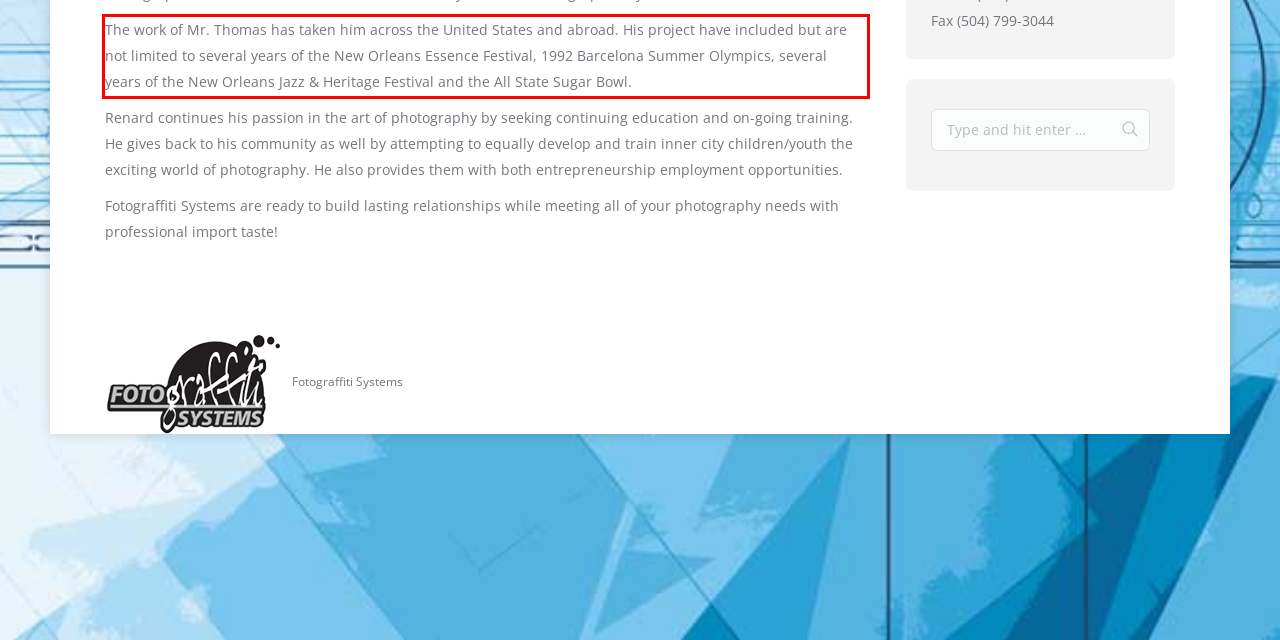Examine the webpage screenshot and use OCR to obtain the text inside the red bounding box.

The work of Mr. Thomas has taken him across the United States and abroad. His project have included but are not limited to several years of the New Orleans Essence Festival, 1992 Barcelona Summer Olympics, several years of the New Orleans Jazz & Heritage Festival and the All State Sugar Bowl.